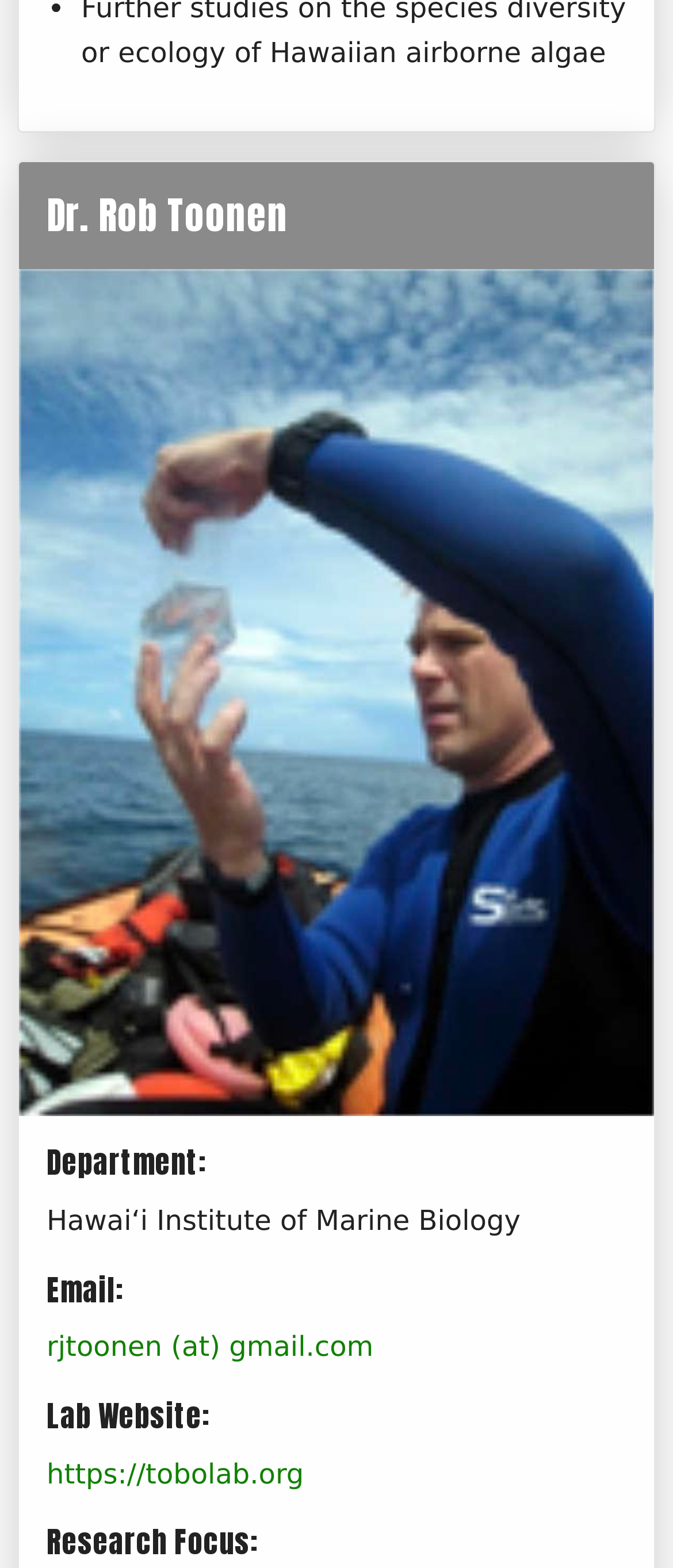What is the department of Dr. Rob Toonen?
Based on the visual, give a brief answer using one word or a short phrase.

Hawai‘i Institute of Marine Biology